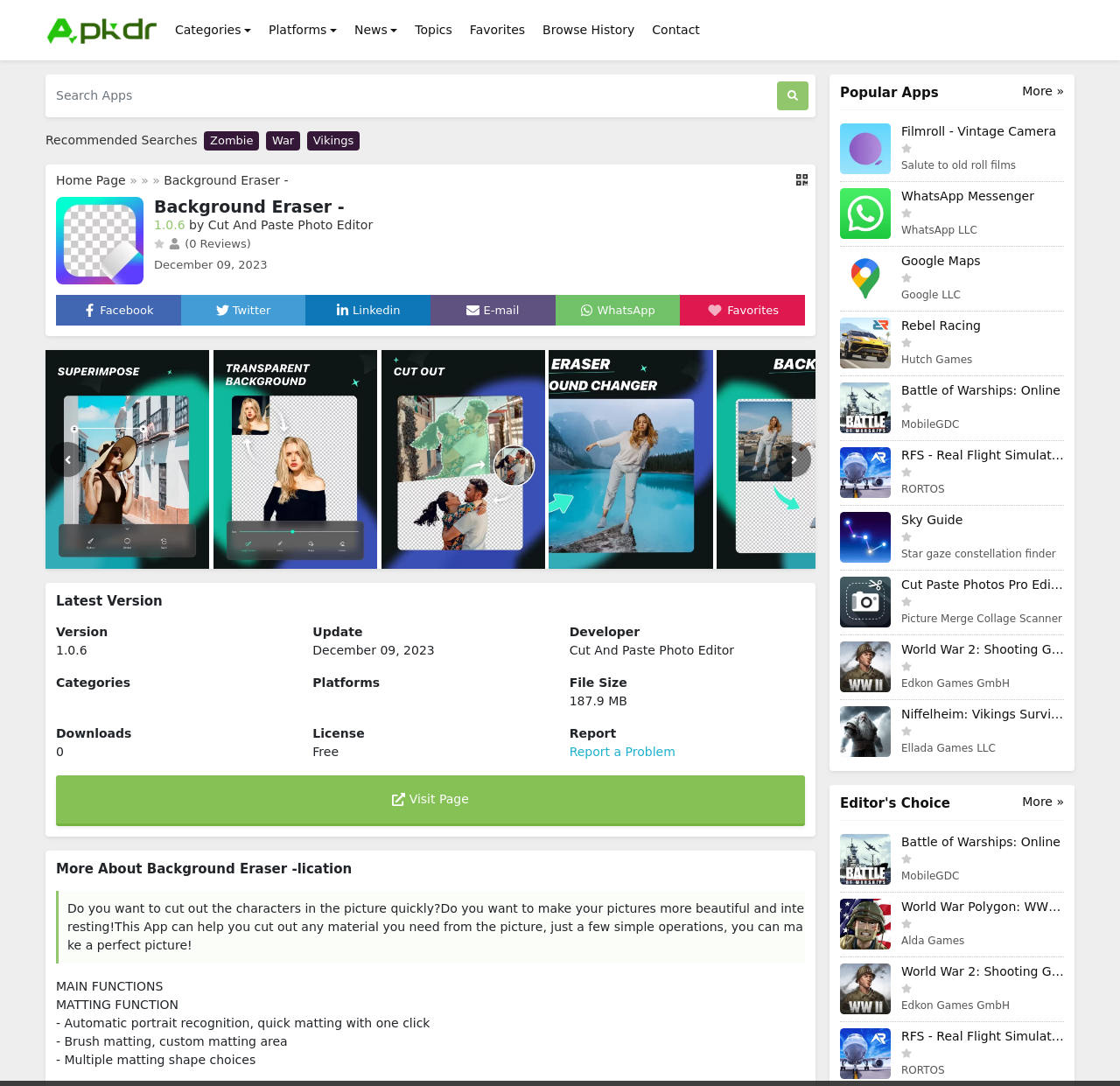Find the bounding box coordinates of the clickable area required to complete the following action: "View the latest version of the app".

[0.05, 0.546, 0.719, 0.561]